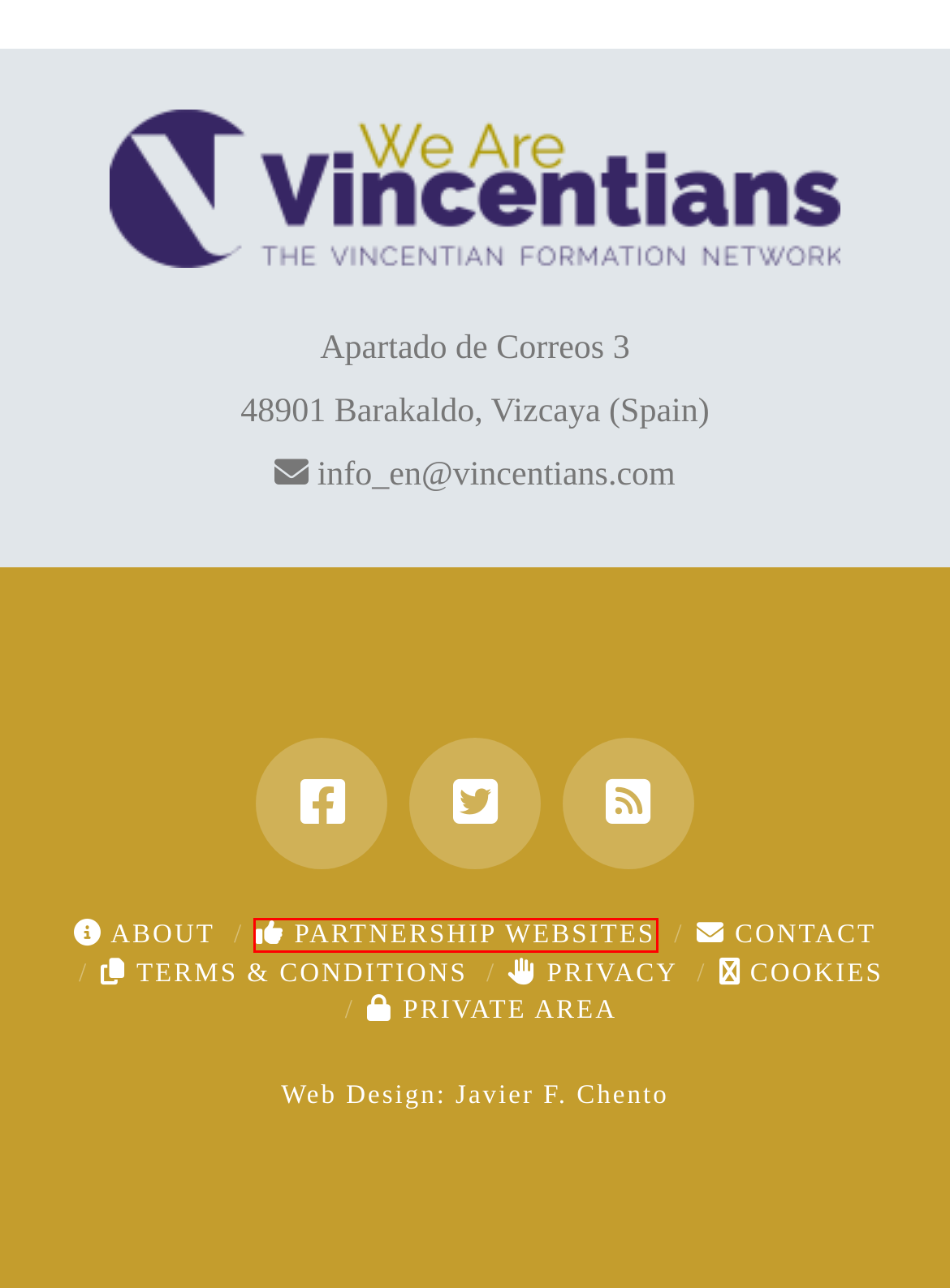Analyze the given webpage screenshot and identify the UI element within the red bounding box. Select the webpage description that best matches what you expect the new webpage to look like after clicking the element. Here are the candidates:
A. The Life of Vincent de Paul (Abelly): Book I, Chapter XIV - We are Vincentians
B. Vincentians in Partnership - We are Vincentians
C. About - We are Vincentians
D. We are Vincentians - The Vincentian Formation Network
E. The Life of Vincent de Paul (Abelly): Book I, Chapter X - We are Vincentians
F. ¡Detectada petición de login incorrecta!
G. Cookies - We are Vincentians
H. Contact - We are Vincentians

B